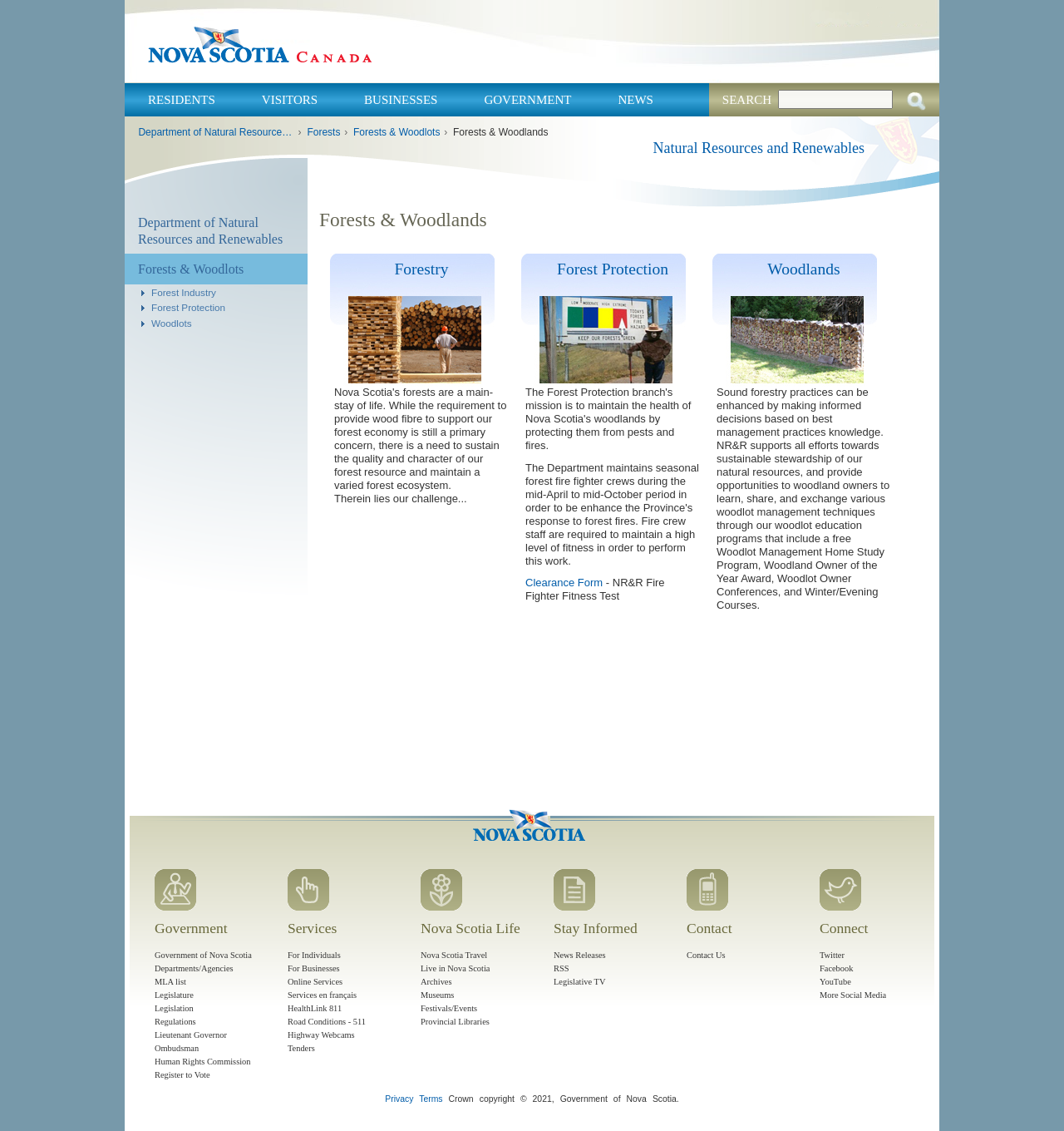Provide a thorough description of the webpage's content and layout.

The webpage is about Forests & Woodlands in Nova Scotia, Canada. At the top, there is a government logo and a link to the Government of Nova Scotia, Canada. Below this, there are five main links: RESIDENTS, VISITORS, BUSINESSES, GOVERNMENT, and NEWS. To the right of these links, there is a search bar with a button labeled "Search".

Below the search bar, there is a breadcrumb trail showing the current page's location within the website. The trail starts with "Department of Natural Resources and Renewables" and ends with "Forests & Woodlands".

The main content of the page is divided into three sections. The first section has a heading "Forests & Woodlands" and provides an introduction to the topic. The second section has a heading "Forestry" and discusses the importance of forestry in Nova Scotia. The third section has a heading "Forest Protection" and provides information on forest protection efforts. The fourth section has a heading "Woodlands" and discusses sustainable forestry practices.

On the left side of the page, there is a menu with links to various government services and information, including Departments/Agencies, MLA list, Legislature, Legislation, Regulations, and more. Below this menu, there are links to Services, Nova Scotia Life, Stay Informed, Contact, and Connect.

At the bottom of the page, there are links to Government, Services, Nova Scotia Life, Stay Informed, Contact, and Connect, as well as a copyright notice.